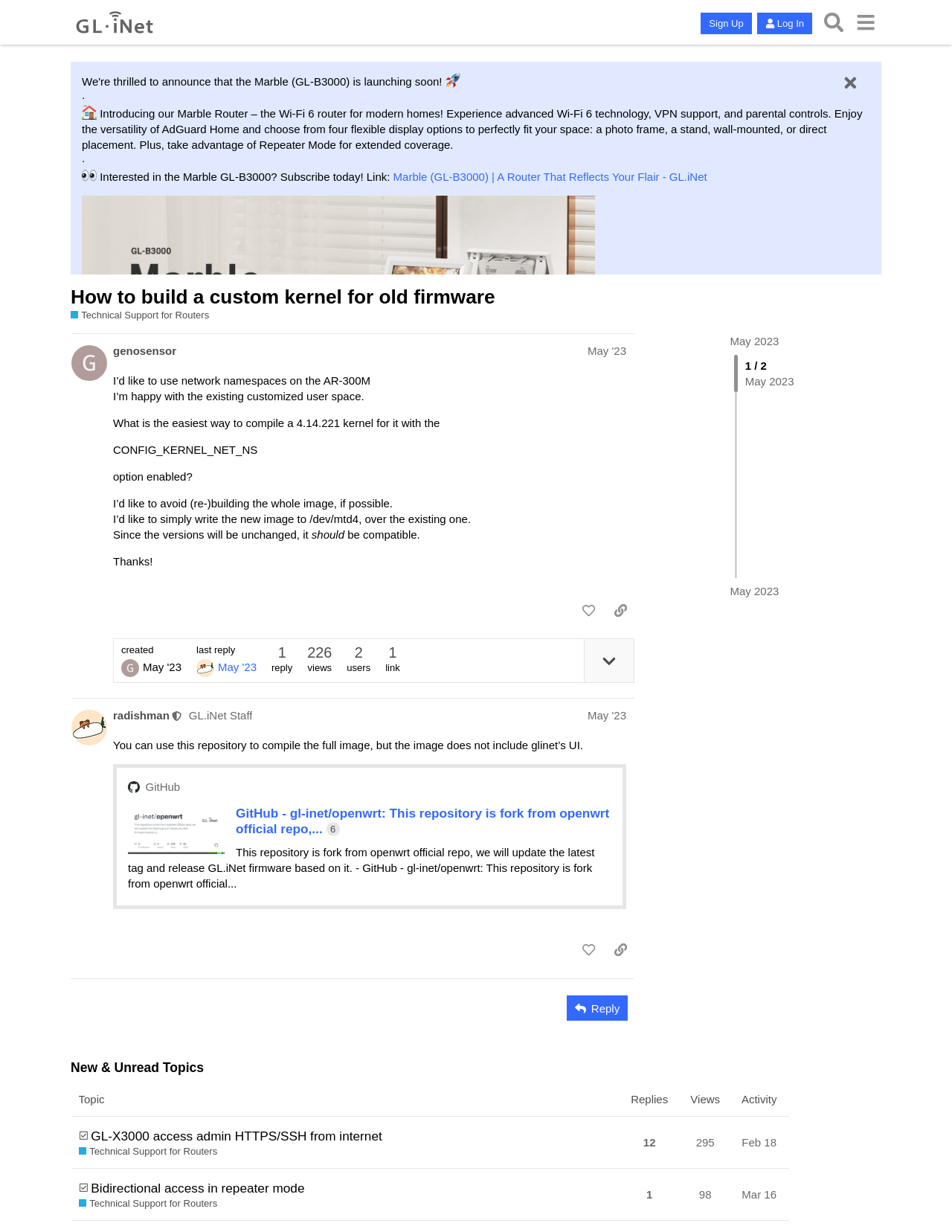Respond to the question below with a single word or phrase: What is the username of the moderator who replied to the first post?

radishman